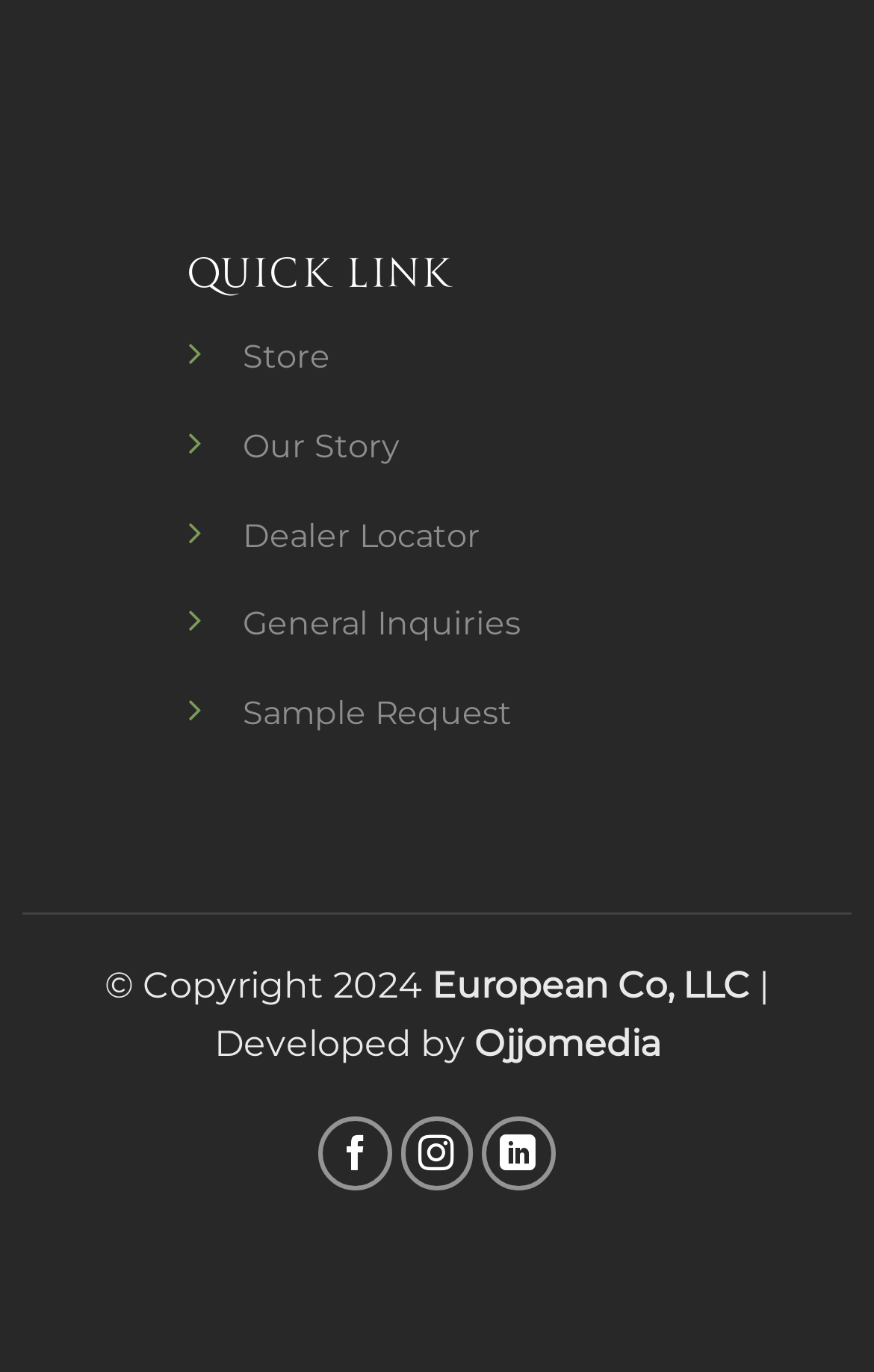What is the developer of the website?
Use the information from the image to give a detailed answer to the question.

I found the developer's name 'Ojjomedia' at the bottom of the webpage, next to the phrase 'Developed by'.